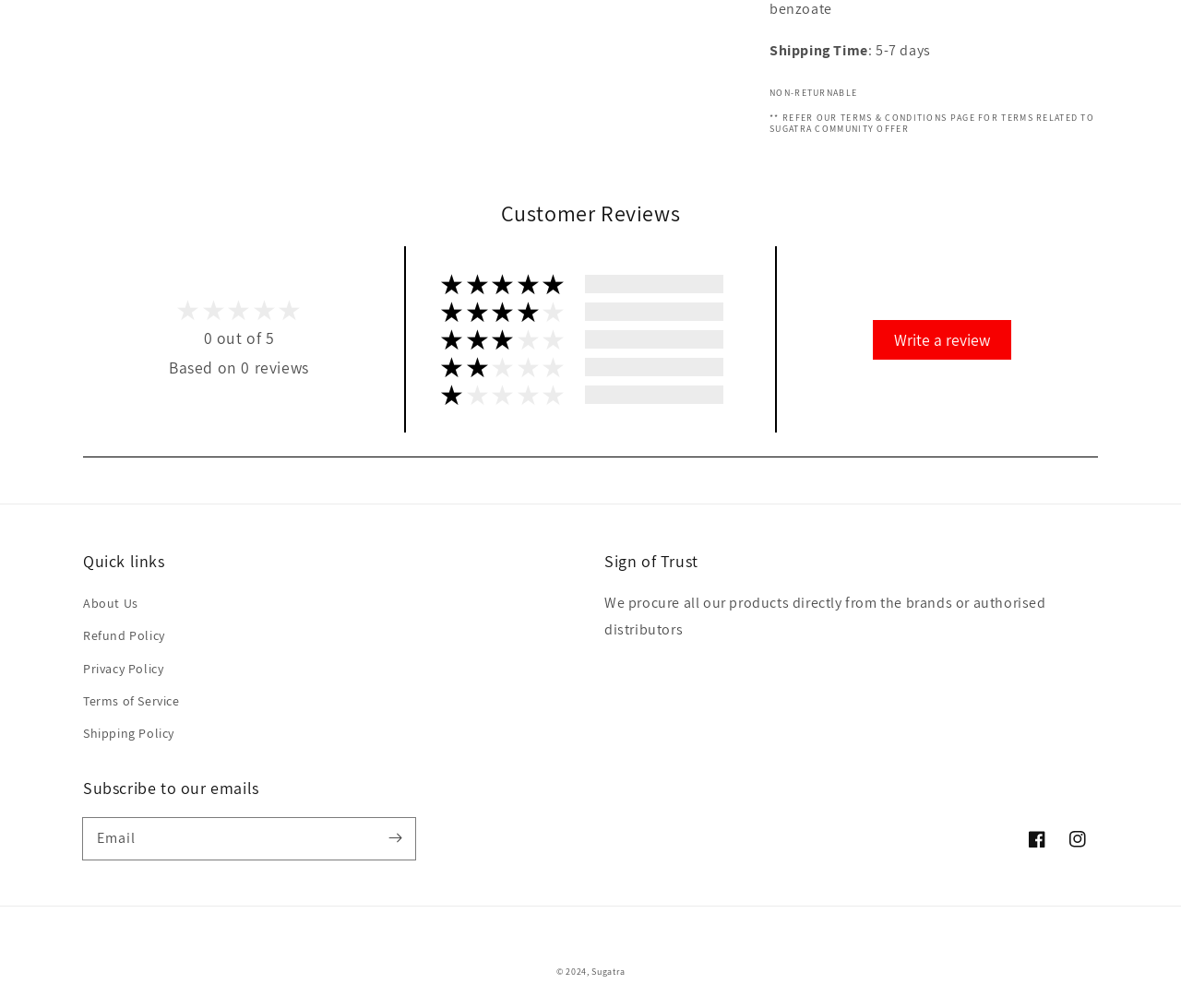Please identify the bounding box coordinates of the clickable area that will fulfill the following instruction: "Subscribe to our emails". The coordinates should be in the format of four float numbers between 0 and 1, i.e., [left, top, right, bottom].

[0.07, 0.811, 0.352, 0.852]